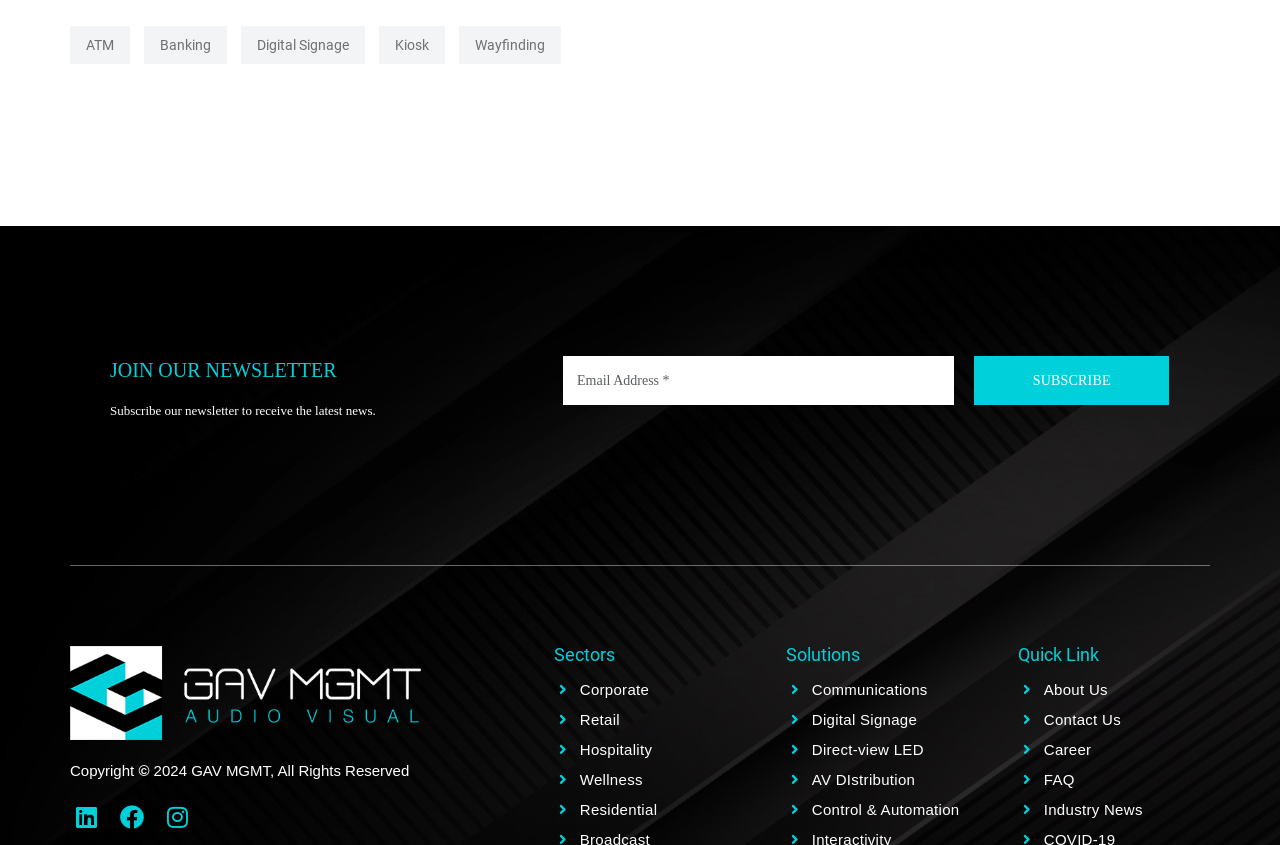Find the bounding box coordinates for the HTML element described in this sentence: "Control & Automation". Provide the coordinates as four float numbers between 0 and 1, in the format [left, top, right, bottom].

[0.614, 0.949, 0.764, 0.967]